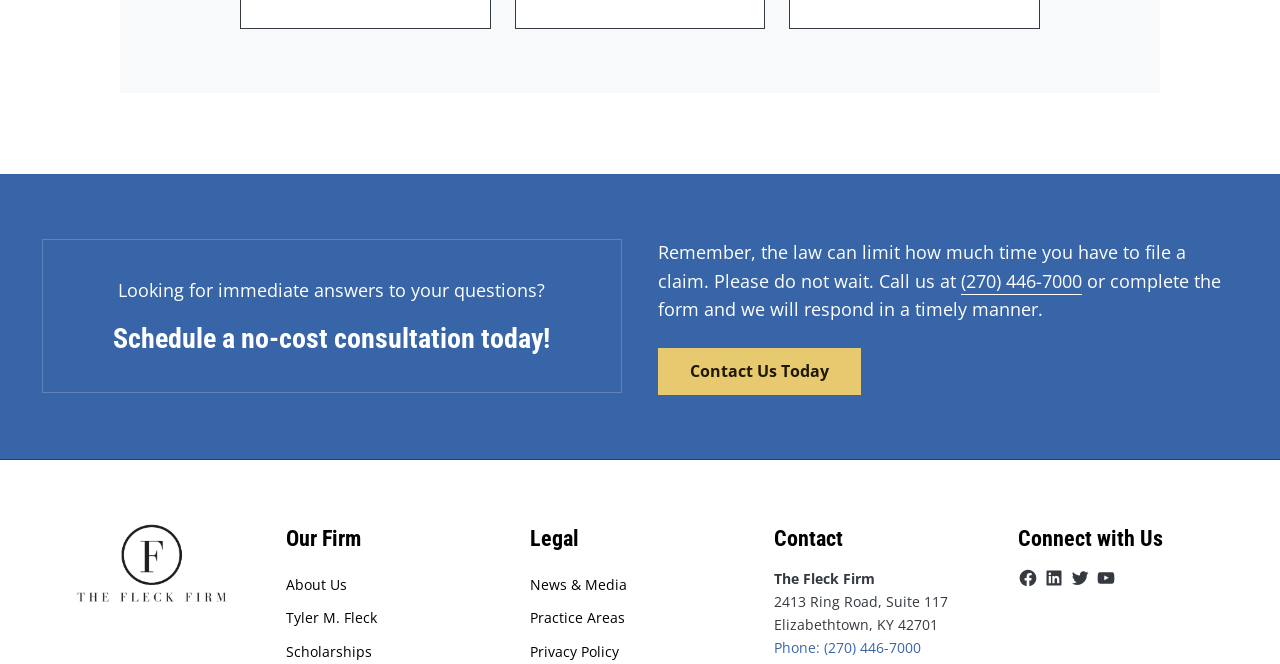Identify the bounding box coordinates of the region that needs to be clicked to carry out this instruction: "Call the phone number". Provide these coordinates as four float numbers ranging from 0 to 1, i.e., [left, top, right, bottom].

[0.751, 0.405, 0.845, 0.441]